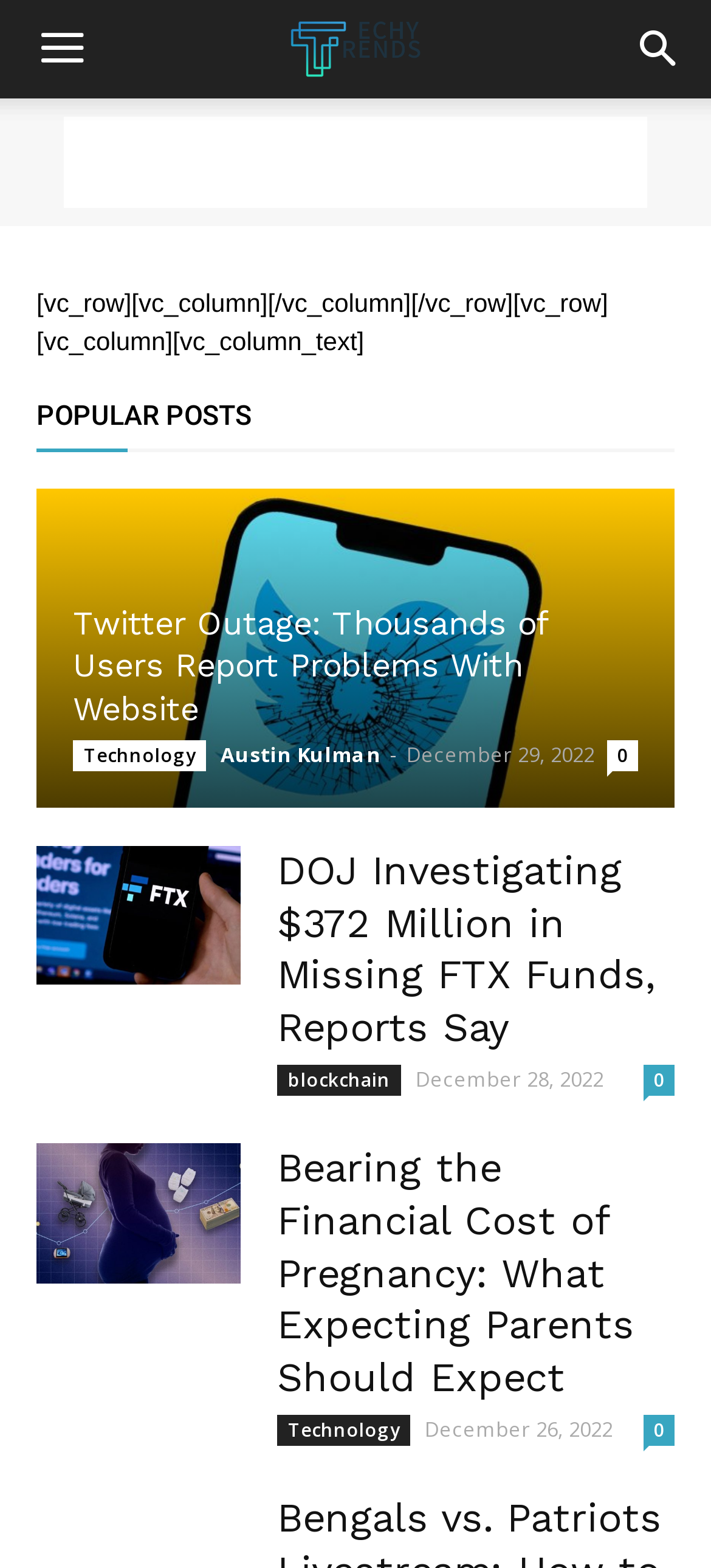Given the element description: "Austin Kulman", predict the bounding box coordinates of the UI element it refers to, using four float numbers between 0 and 1, i.e., [left, top, right, bottom].

[0.31, 0.472, 0.536, 0.49]